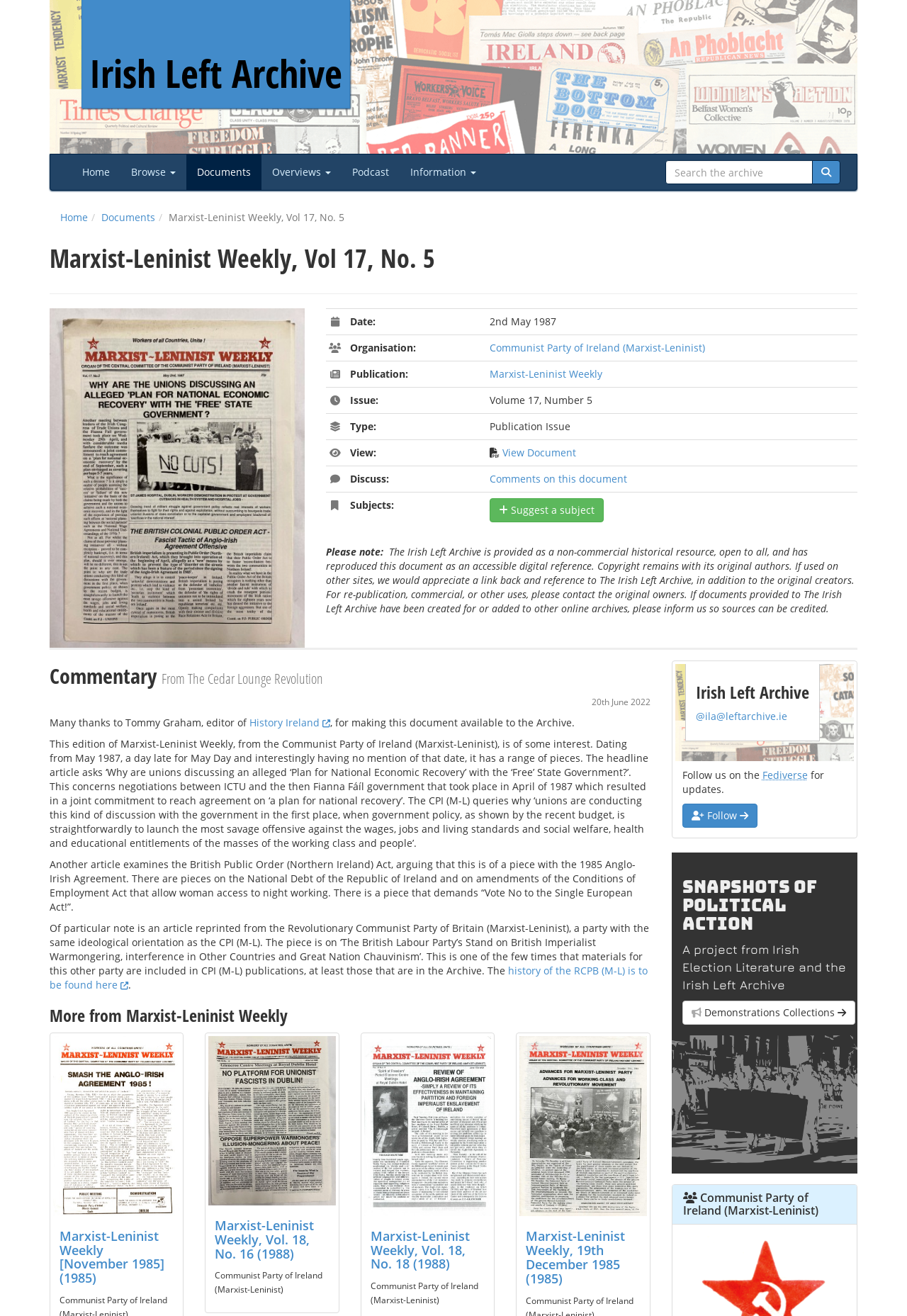Specify the bounding box coordinates of the area to click in order to follow the given instruction: "Follow the Irish Left Archive on the Fediverse."

[0.84, 0.584, 0.89, 0.594]